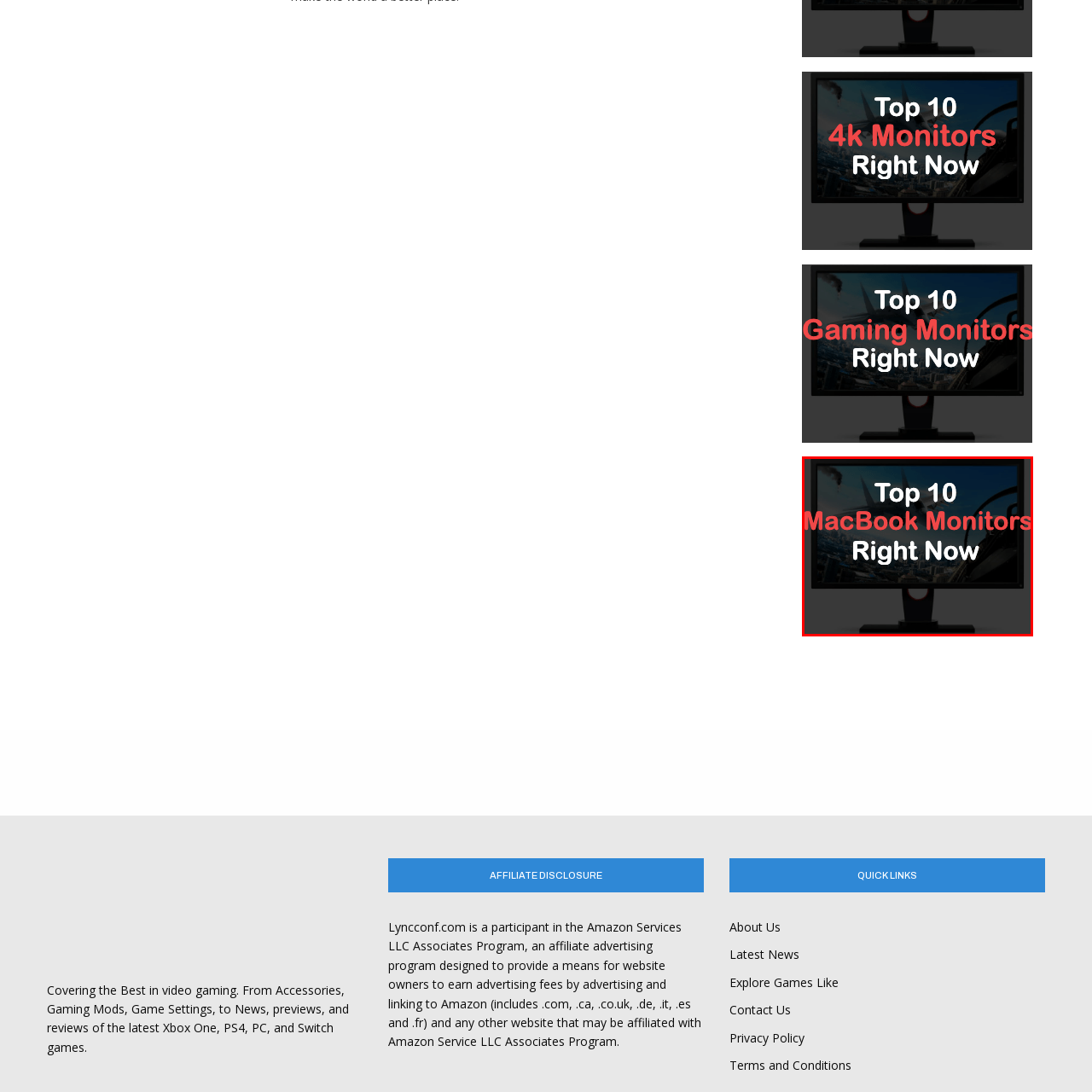What is the purpose of the image?
Consider the portion of the image within the red bounding box and answer the question as detailed as possible, referencing the visible details.

The image likely serves as a visual introduction to a list of the best monitors available for MacBook users, promising insights into optimal displays for enhanced productivity and entertainment, as indicated by the overlaid text and the prominent display of the monitor.